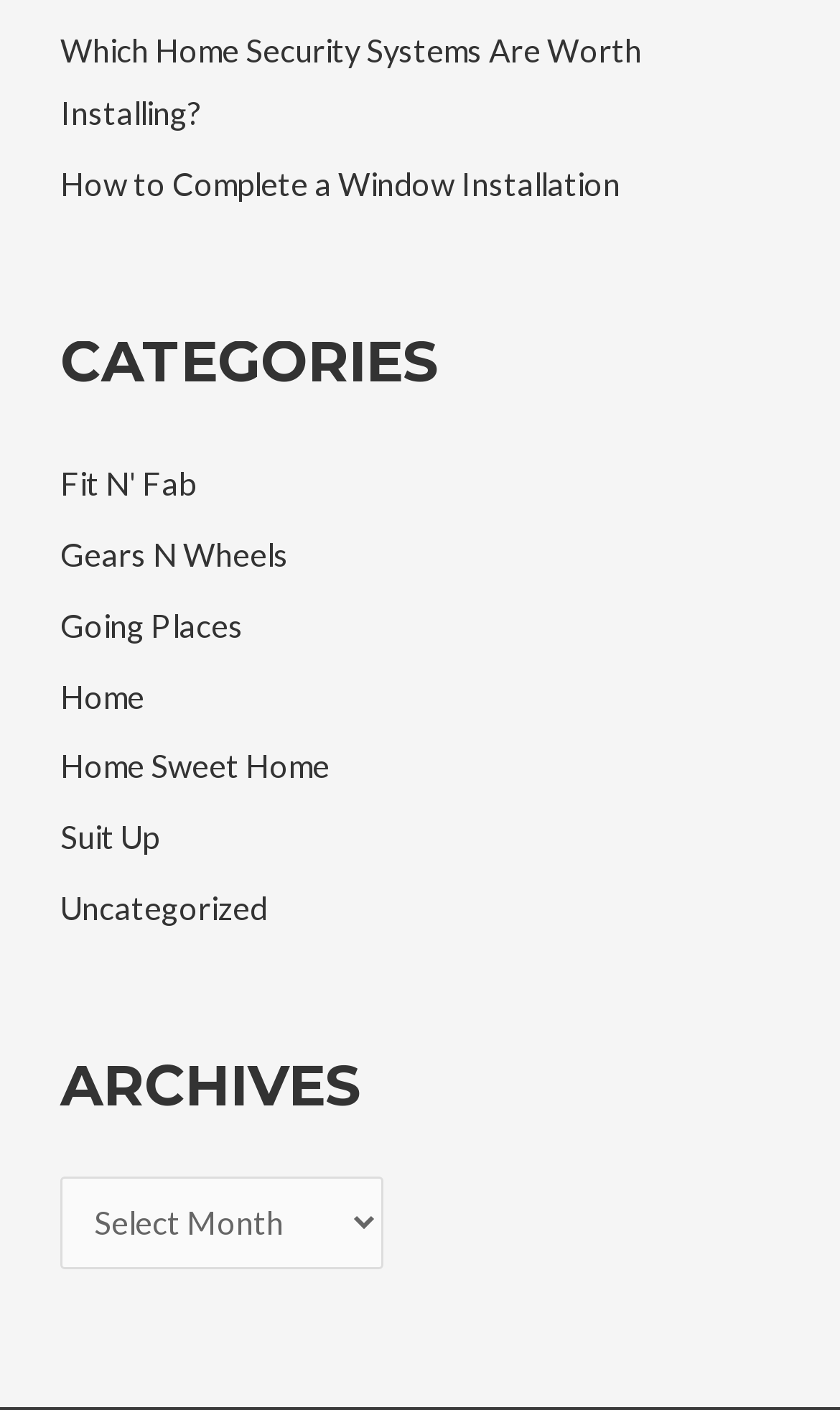Indicate the bounding box coordinates of the clickable region to achieve the following instruction: "Click on 'Which Home Security Systems Are Worth Installing?' link."

[0.071, 0.023, 0.764, 0.093]